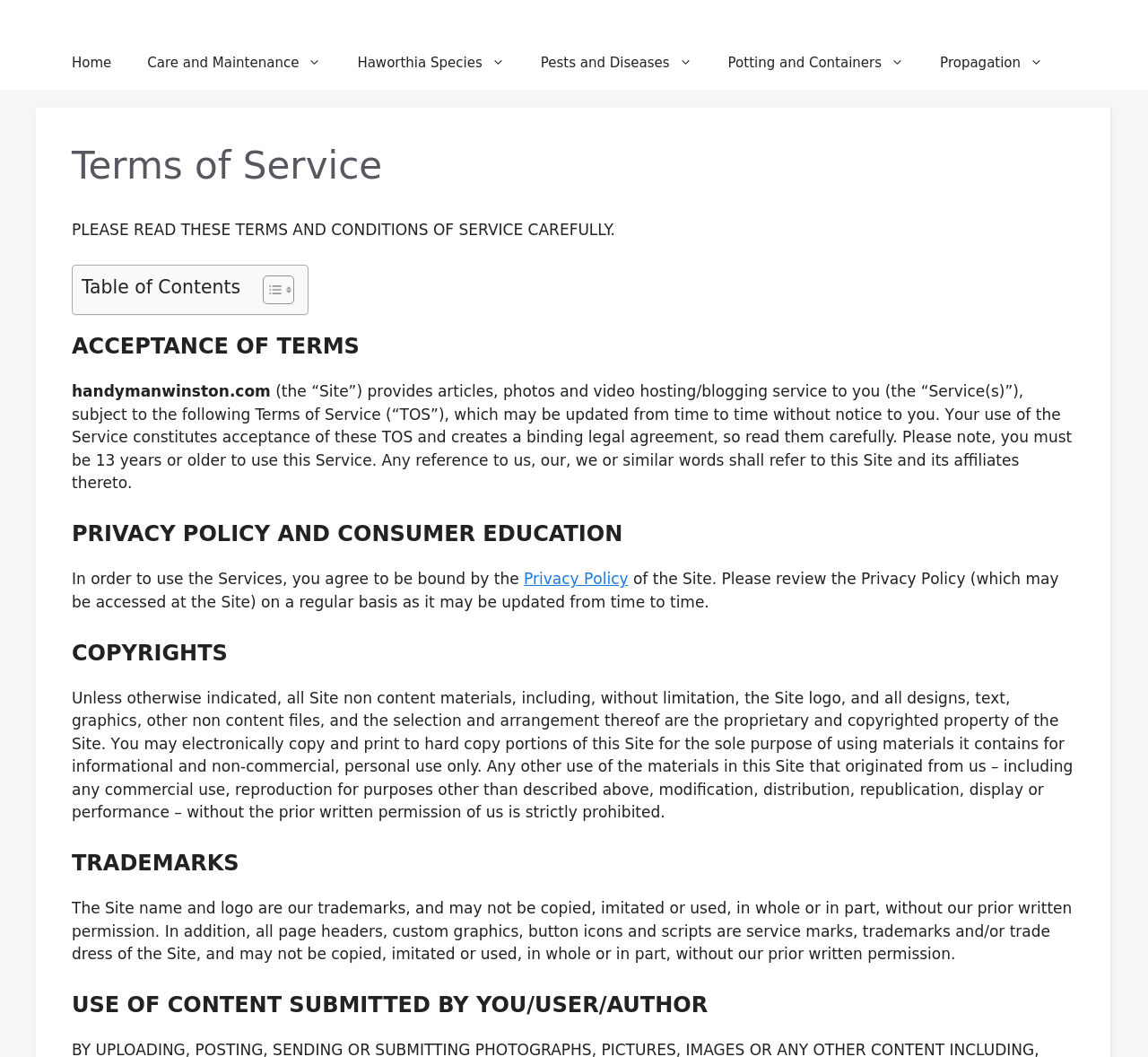Based on the element description Propagation, identify the bounding box coordinates for the UI element. The coordinates should be in the format (top-left x, top-left y, bottom-right x, bottom-right y) and within the 0 to 1 range.

[0.803, 0.034, 0.924, 0.085]